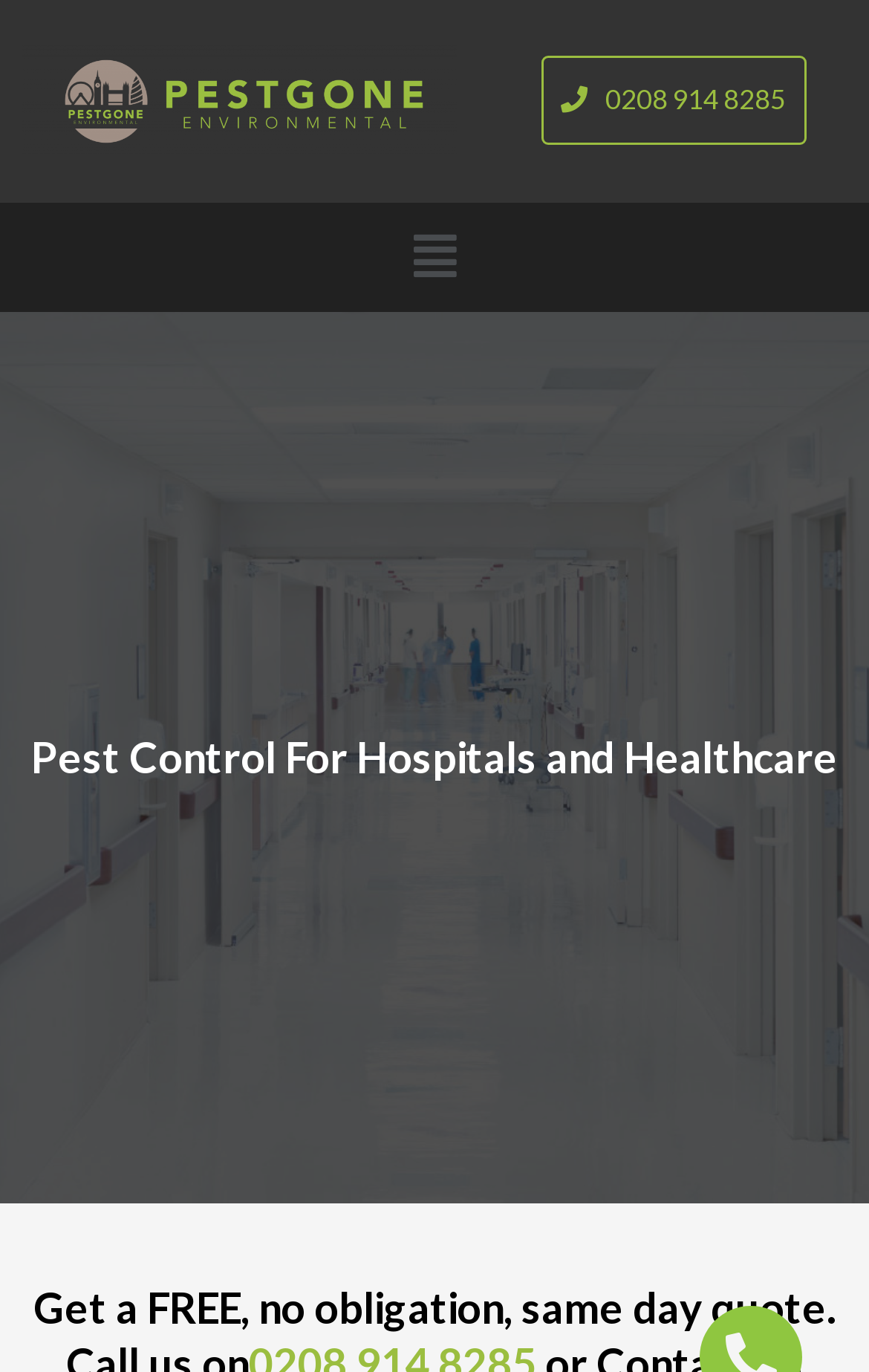Please determine the bounding box of the UI element that matches this description: 0208 914 8285. The coordinates should be given as (top-left x, top-left y, bottom-right x, bottom-right y), with all values between 0 and 1.

[0.622, 0.041, 0.928, 0.106]